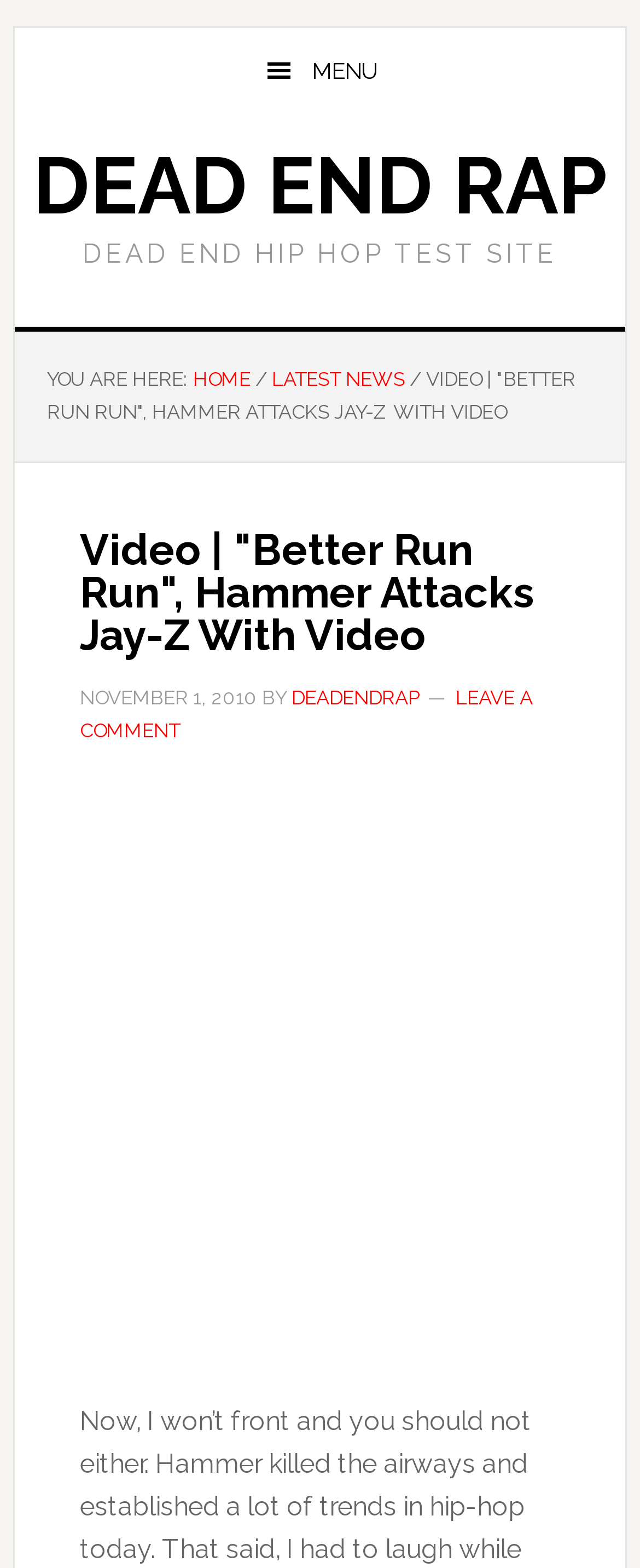Given the element description: "Dead End Rap", predict the bounding box coordinates of this UI element. The coordinates must be four float numbers between 0 and 1, given as [left, top, right, bottom].

[0.051, 0.089, 0.949, 0.148]